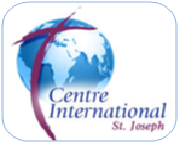Provide a one-word or short-phrase answer to the question:
What is the Centre's role?

Training and supporting